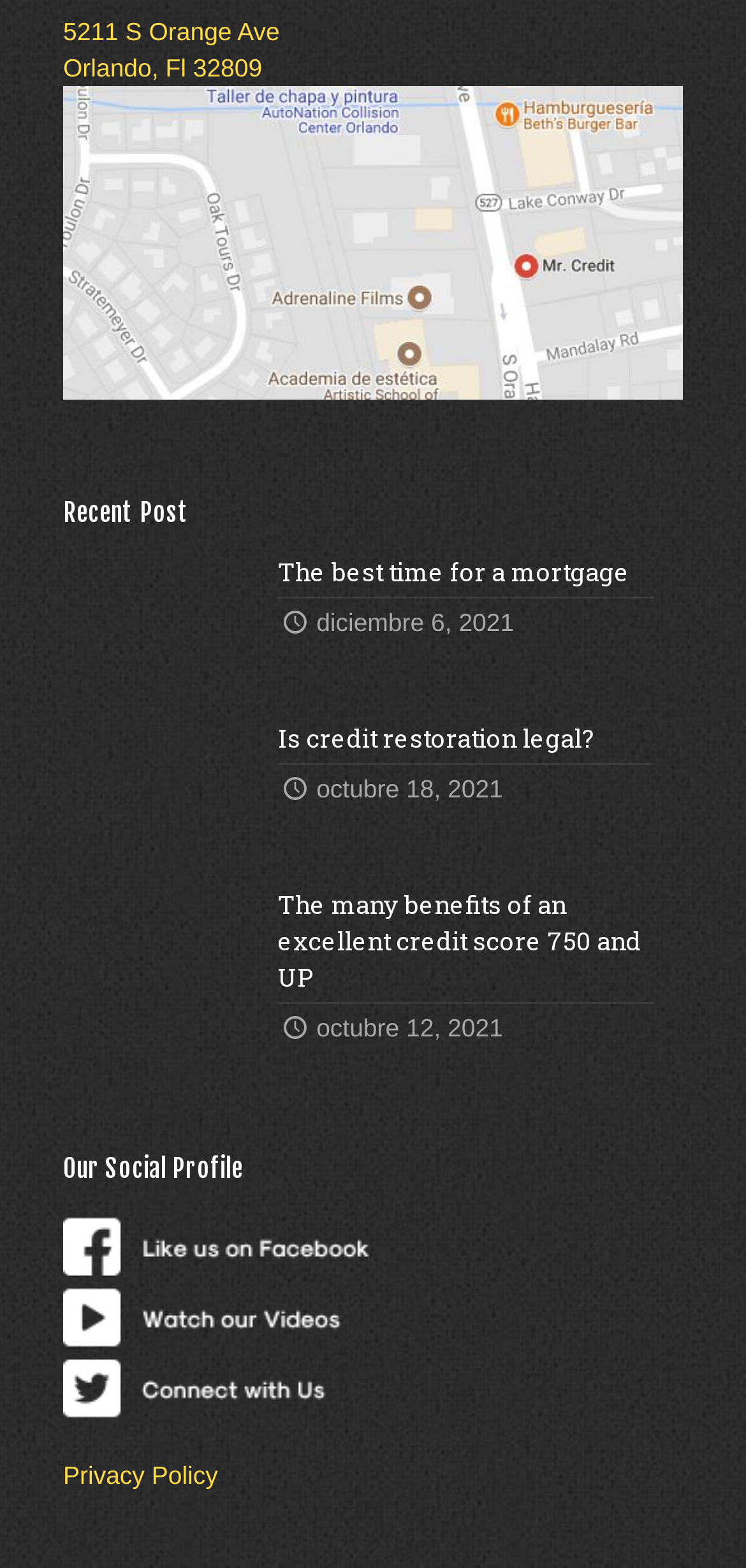Please provide a comprehensive answer to the question based on the screenshot: What is the last link in the footer?

The last link in the footer is 'Privacy Policy', which can be found at the bottom of the webpage.